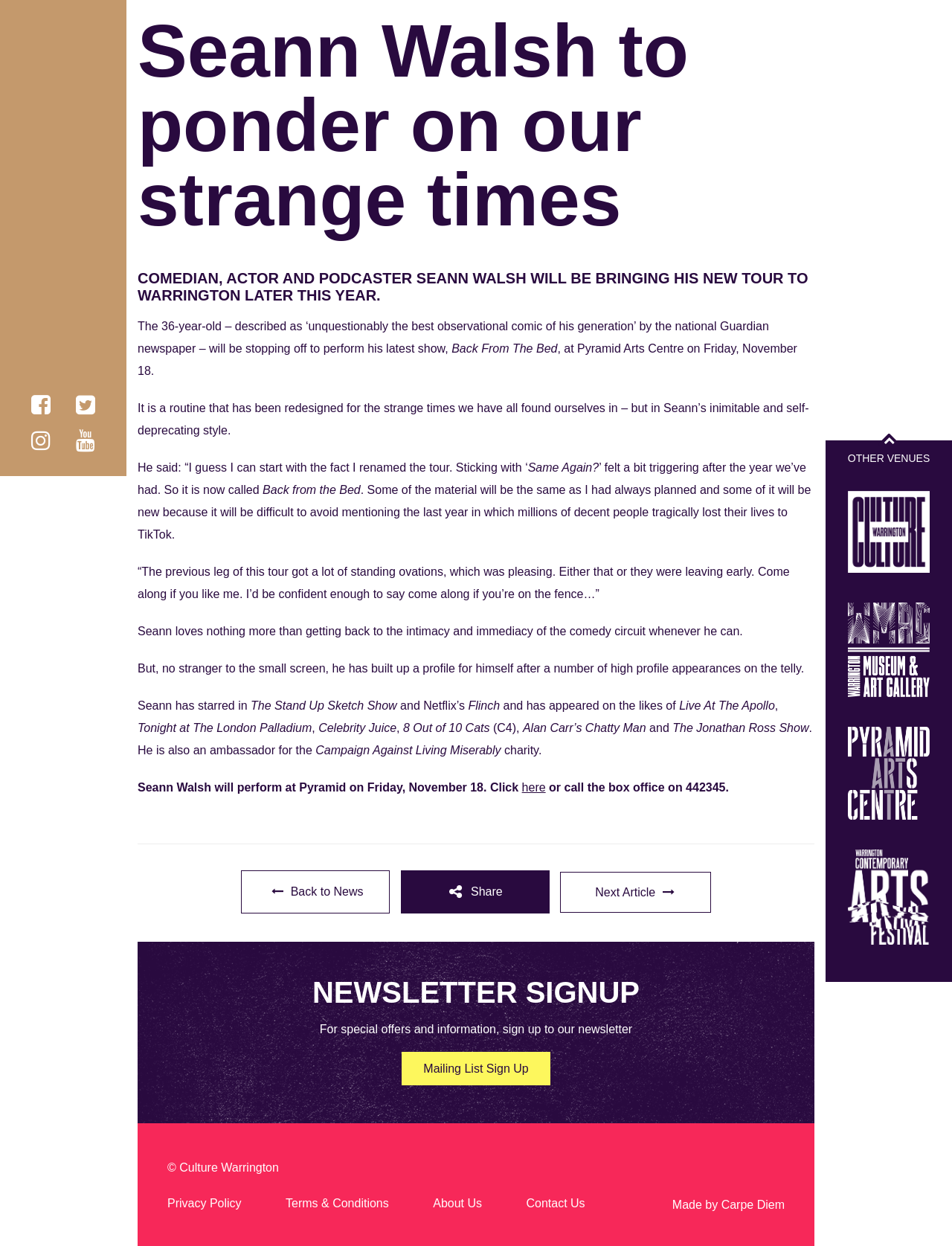Identify the coordinates of the bounding box for the element described below: "Back to News". Return the coordinates as four float numbers between 0 and 1: [left, top, right, bottom].

[0.253, 0.699, 0.41, 0.733]